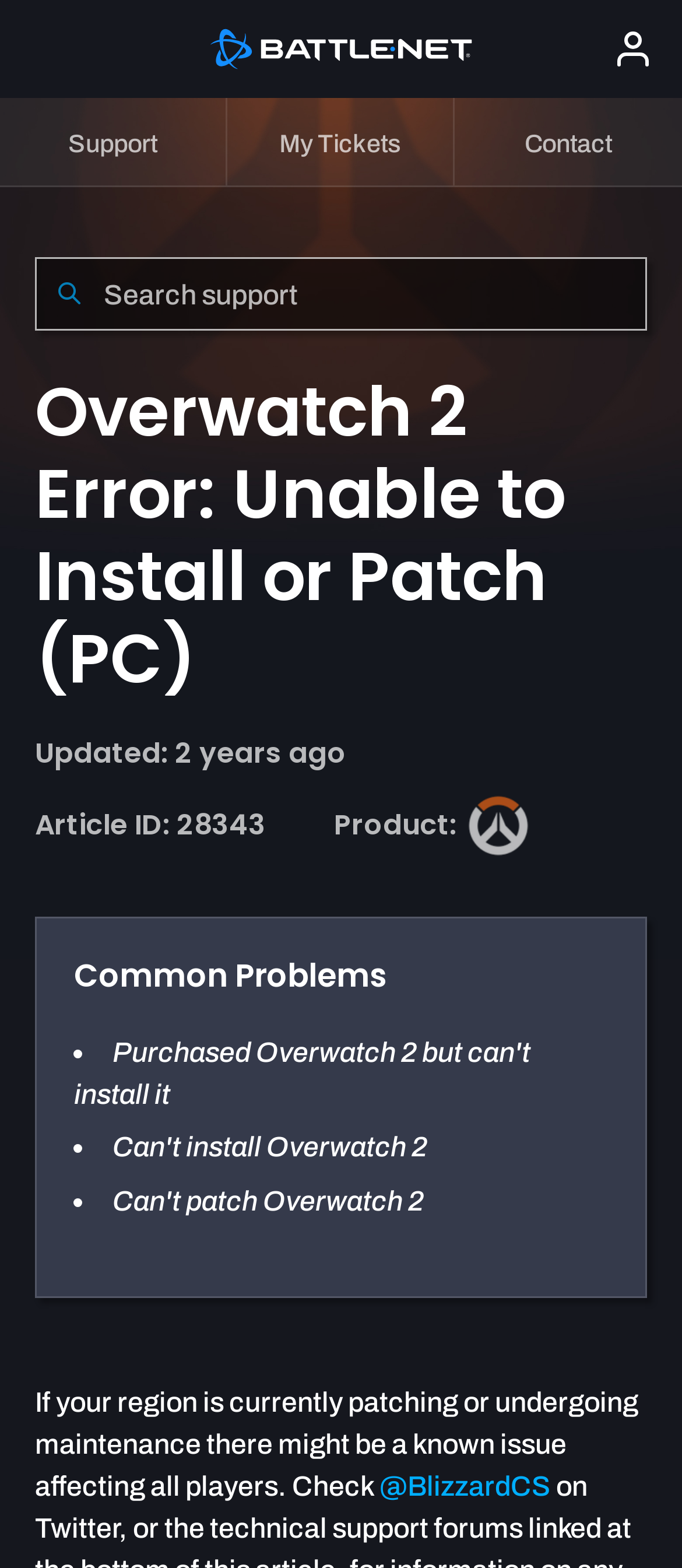For the given element description aria-label="Battle.net", determine the bounding box coordinates of the UI element. The coordinates should follow the format (top-left x, top-left y, bottom-right x, bottom-right y) and be within the range of 0 to 1.

[0.287, 0.004, 0.713, 0.058]